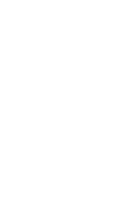Which space telescope detected frozen carbon dioxide crystals on Europa?
Using the image as a reference, answer the question with a short word or phrase.

James Webb Space Telescope